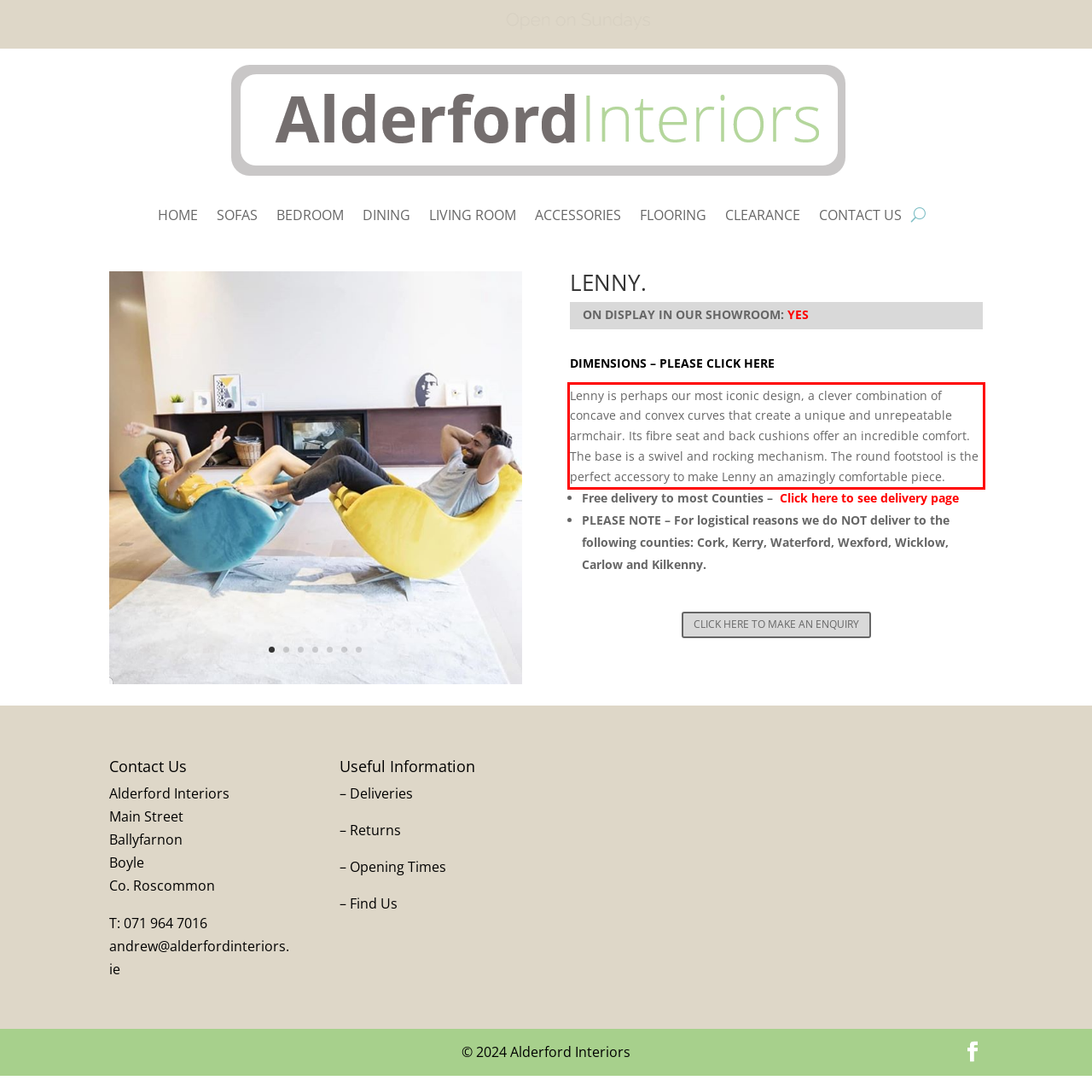You are provided with a screenshot of a webpage that includes a UI element enclosed in a red rectangle. Extract the text content inside this red rectangle.

Lenny is perhaps our most iconic design, a clever combination of concave and convex curves that create a unique and unrepeatable armchair. Its fibre seat and back cushions offer an incredible comfort. The base is a swivel and rocking mechanism. The round footstool is the perfect accessory to make Lenny an amazingly comfortable piece.